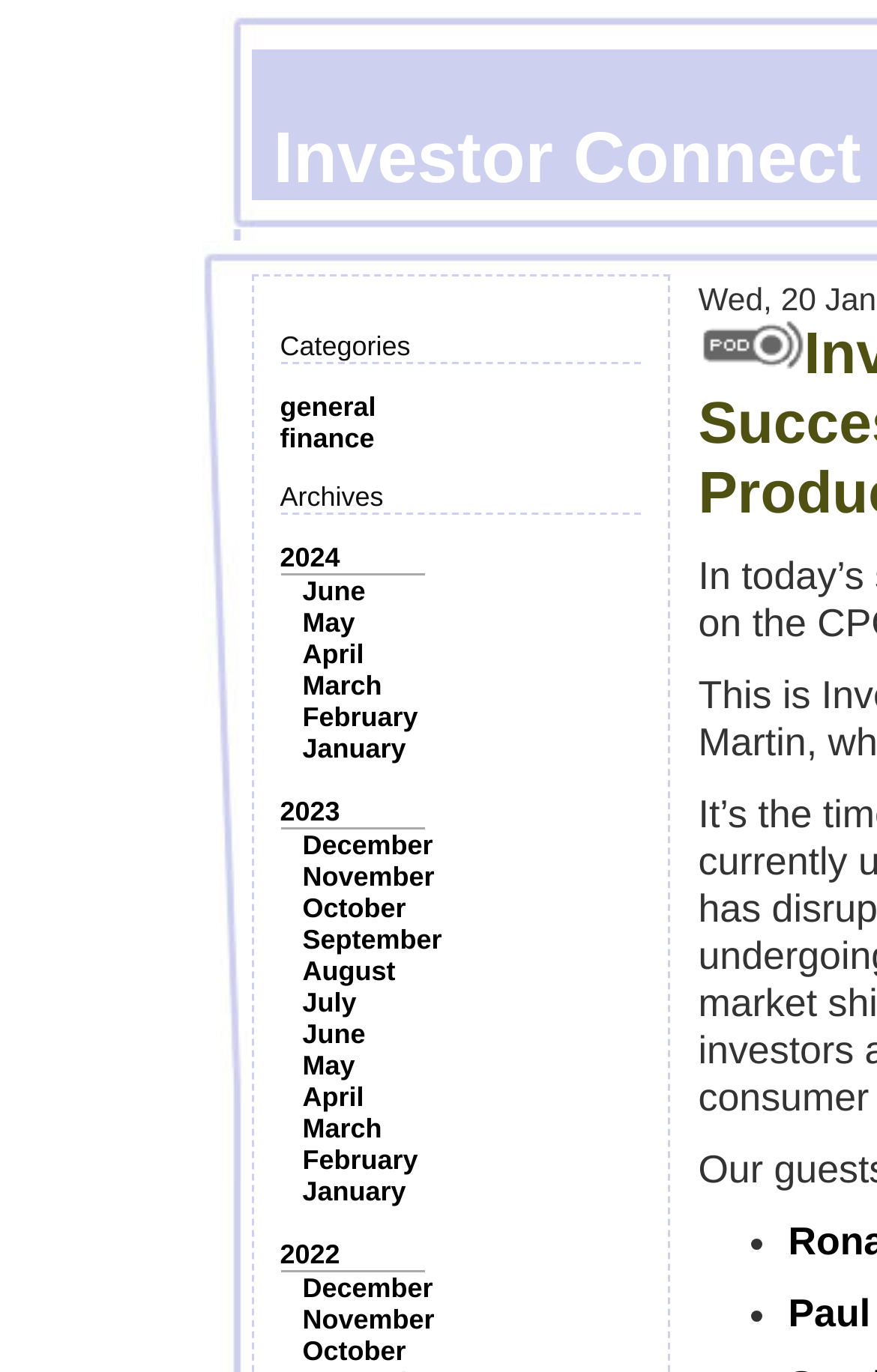Extract the bounding box of the UI element described as: "October".

[0.345, 0.973, 0.463, 0.996]